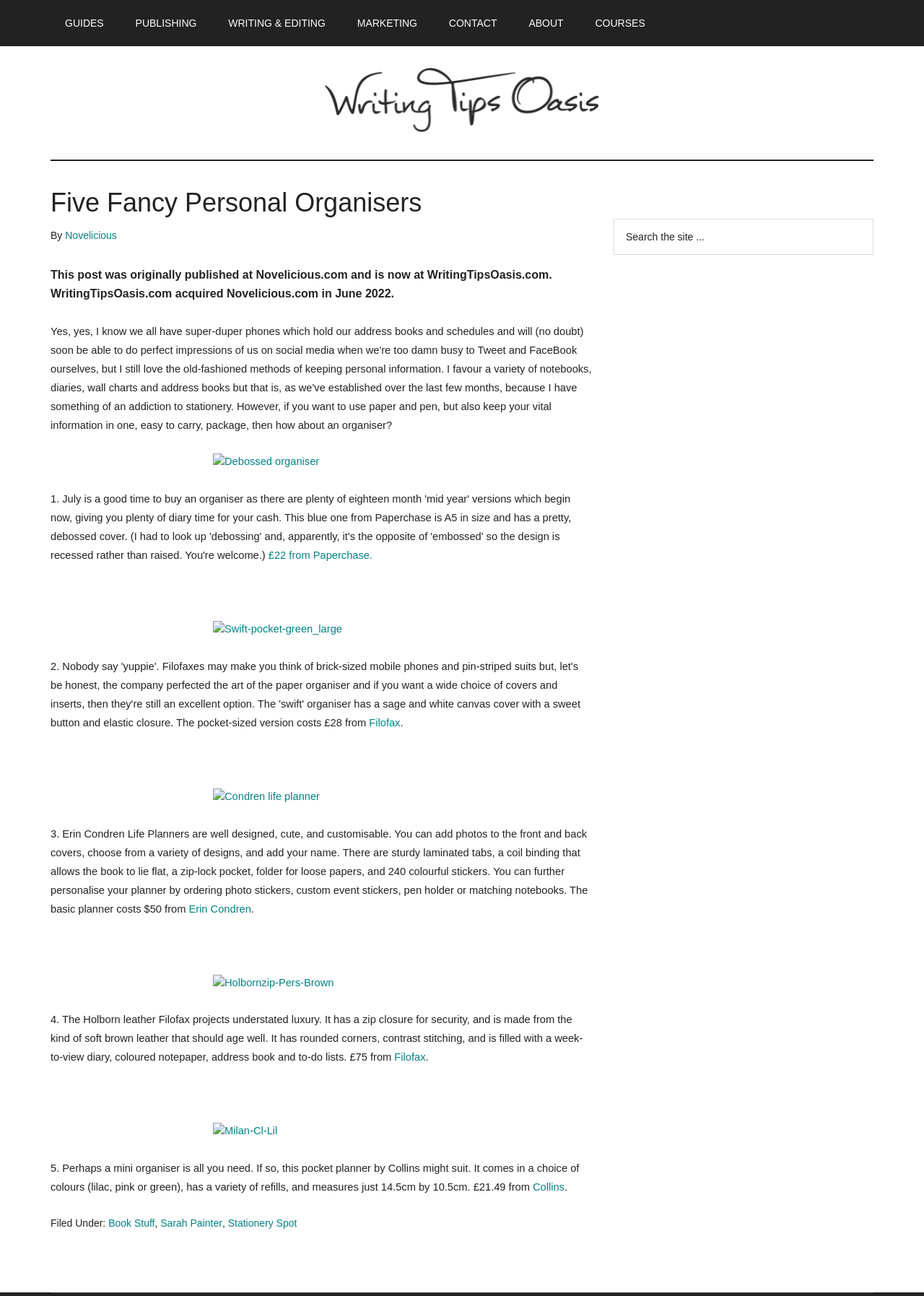What is the function of the search box in the sidebar?
Ensure your answer is thorough and detailed.

The search box in the primary sidebar allows users to search for specific content within the website, making it easier to find relevant information and resources.